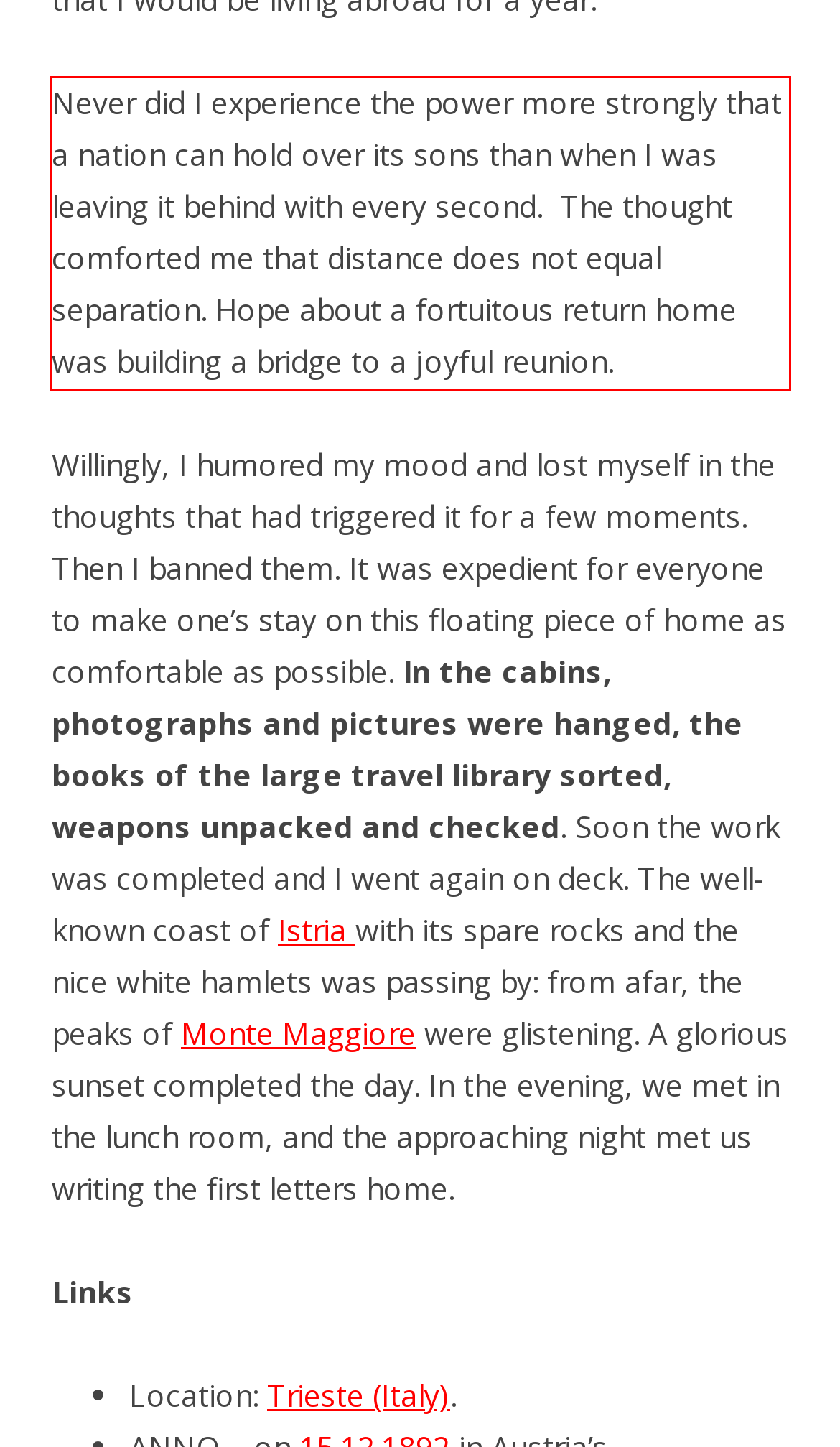You have a screenshot of a webpage with a red bounding box. Use OCR to generate the text contained within this red rectangle.

Never did I experience the power more strongly that a nation can hold over its sons than when I was leaving it behind with every second. The thought comforted me that distance does not equal separation. Hope about a fortuitous return home was building a bridge to a joyful reunion.